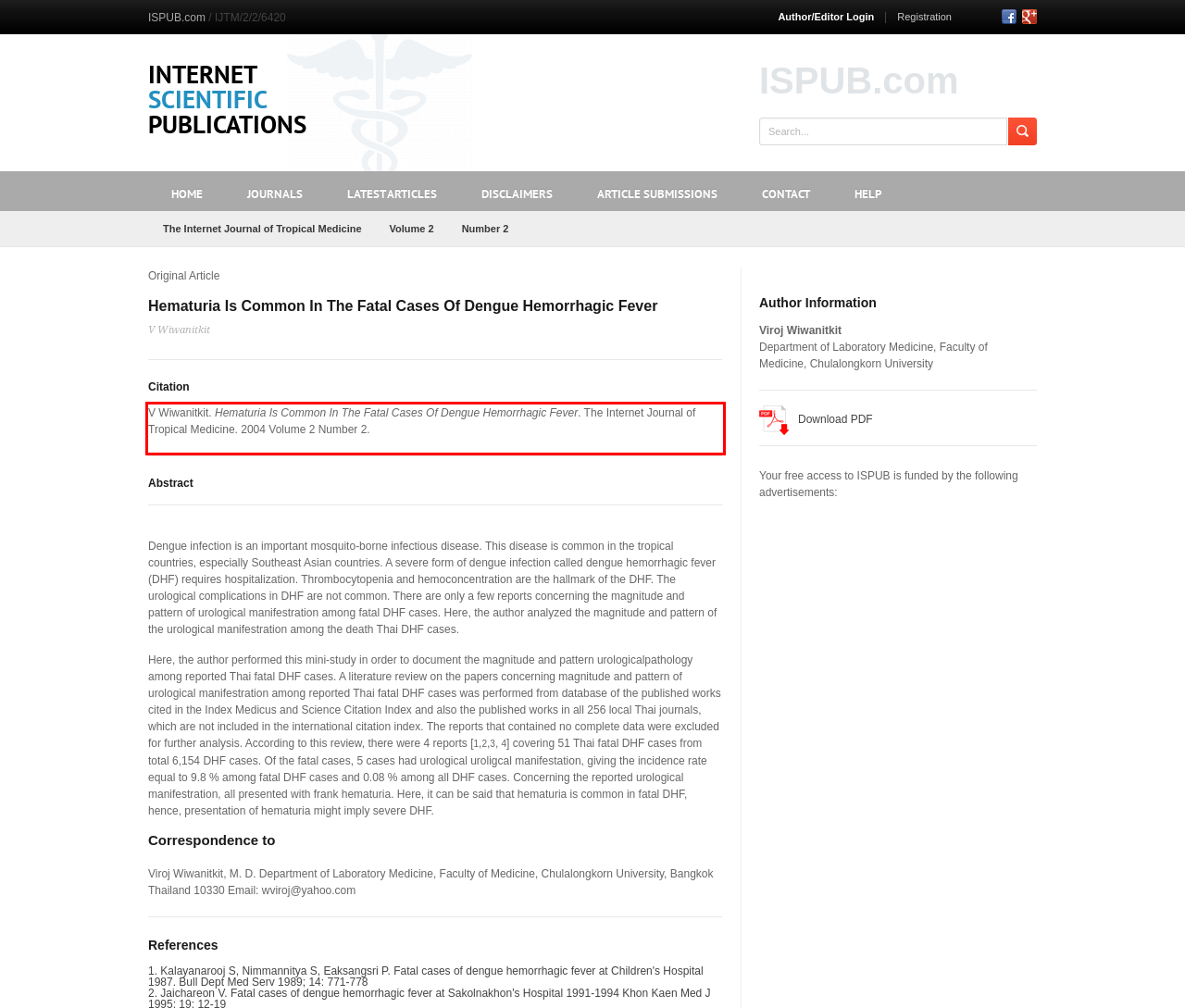Identify and extract the text within the red rectangle in the screenshot of the webpage.

V Wiwanitkit. Hematuria Is Common In The Fatal Cases Of Dengue Hemorrhagic Fever. The Internet Journal of Tropical Medicine. 2004 Volume 2 Number 2.